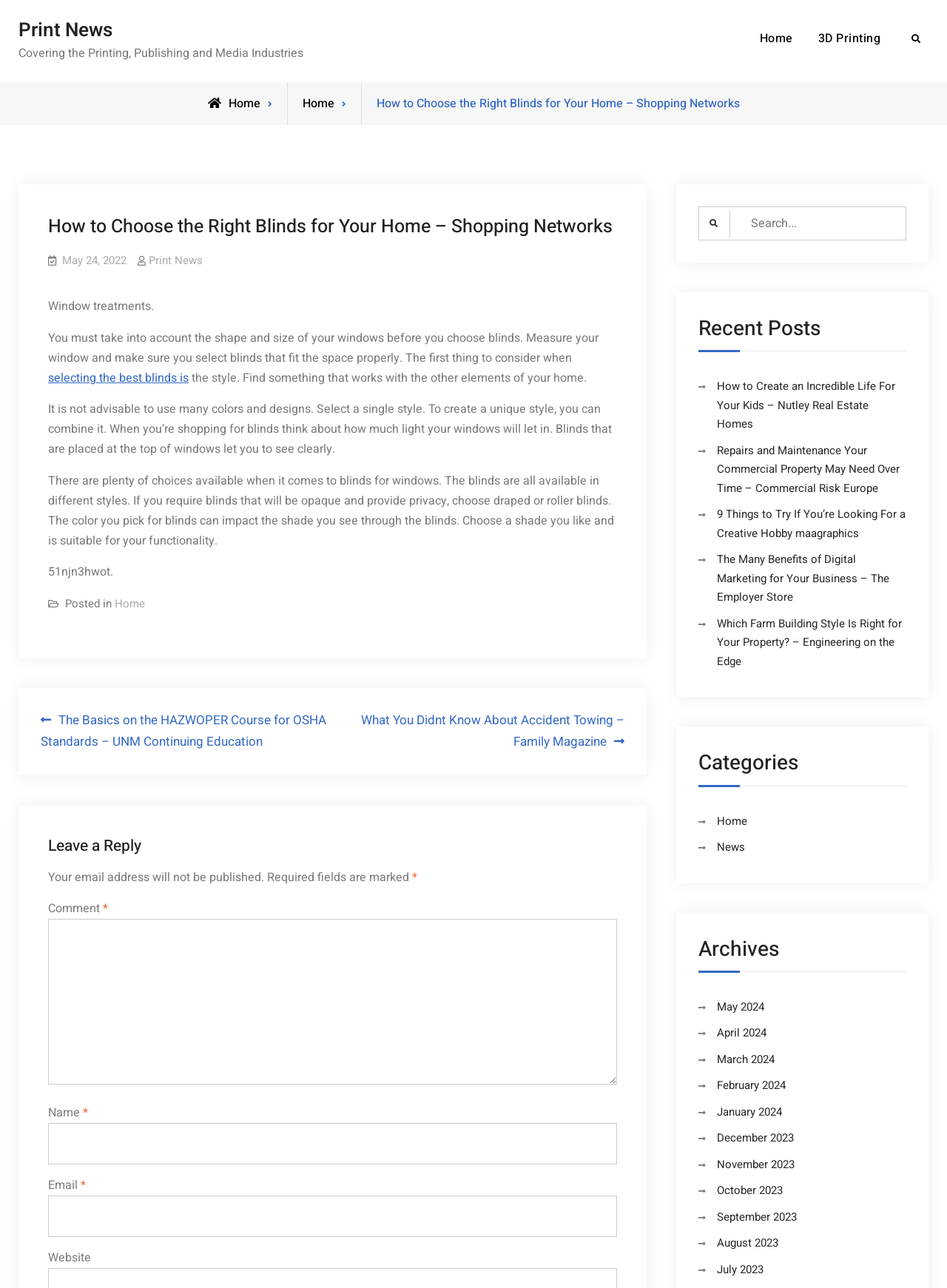Locate the bounding box of the UI element defined by this description: "parent_node: Name * name="author"". The coordinates should be given as four float numbers between 0 and 1, formatted as [left, top, right, bottom].

[0.051, 0.872, 0.652, 0.904]